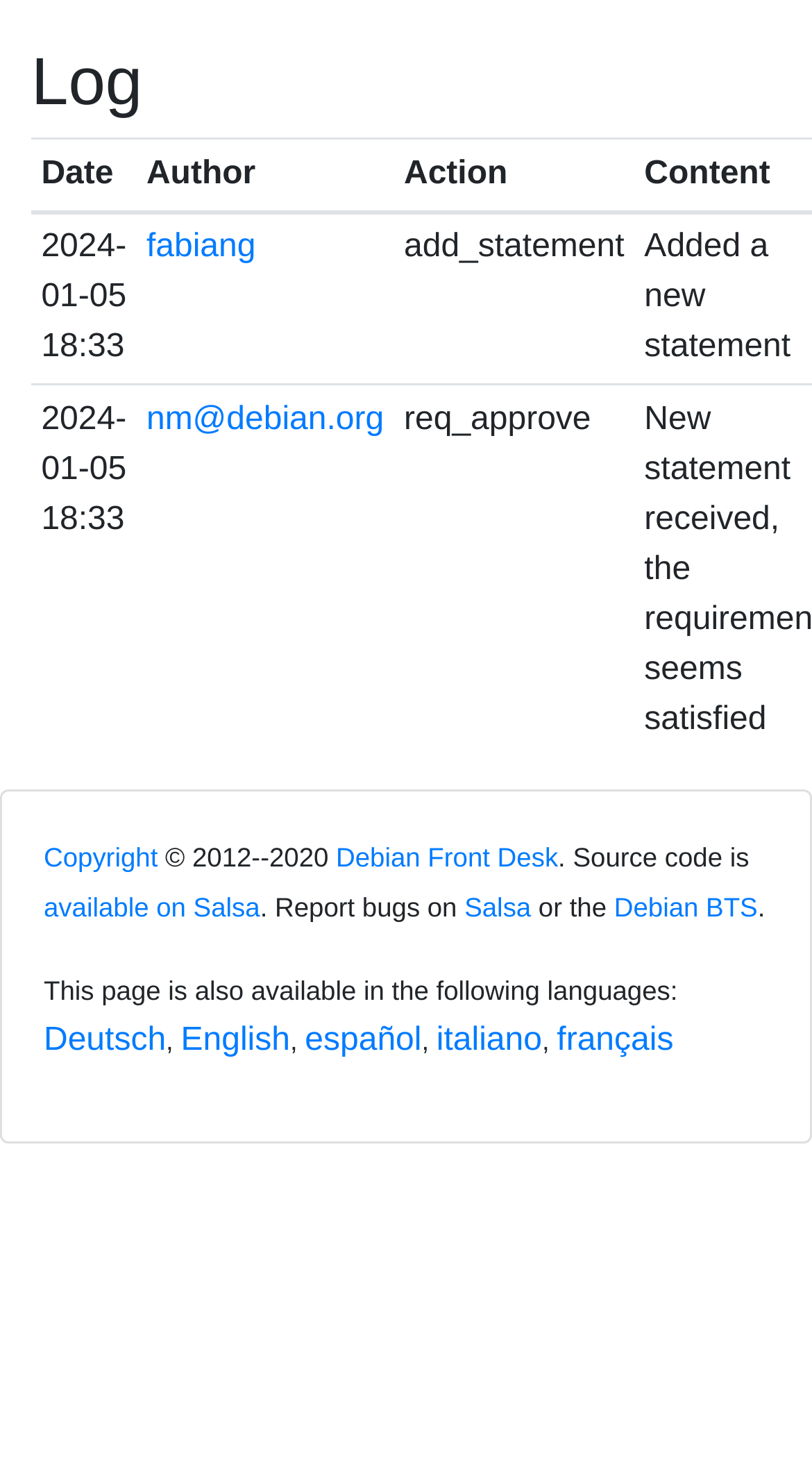Using the elements shown in the image, answer the question comprehensively: Who is the author of the second log entry?

The second log entry is located in the gridcell with the bounding box coordinates [0.168, 0.261, 0.485, 0.513]. The text within this gridcell is 'nm@debian.org', which is a link, indicating that nm@debian.org is the author of the second log entry.